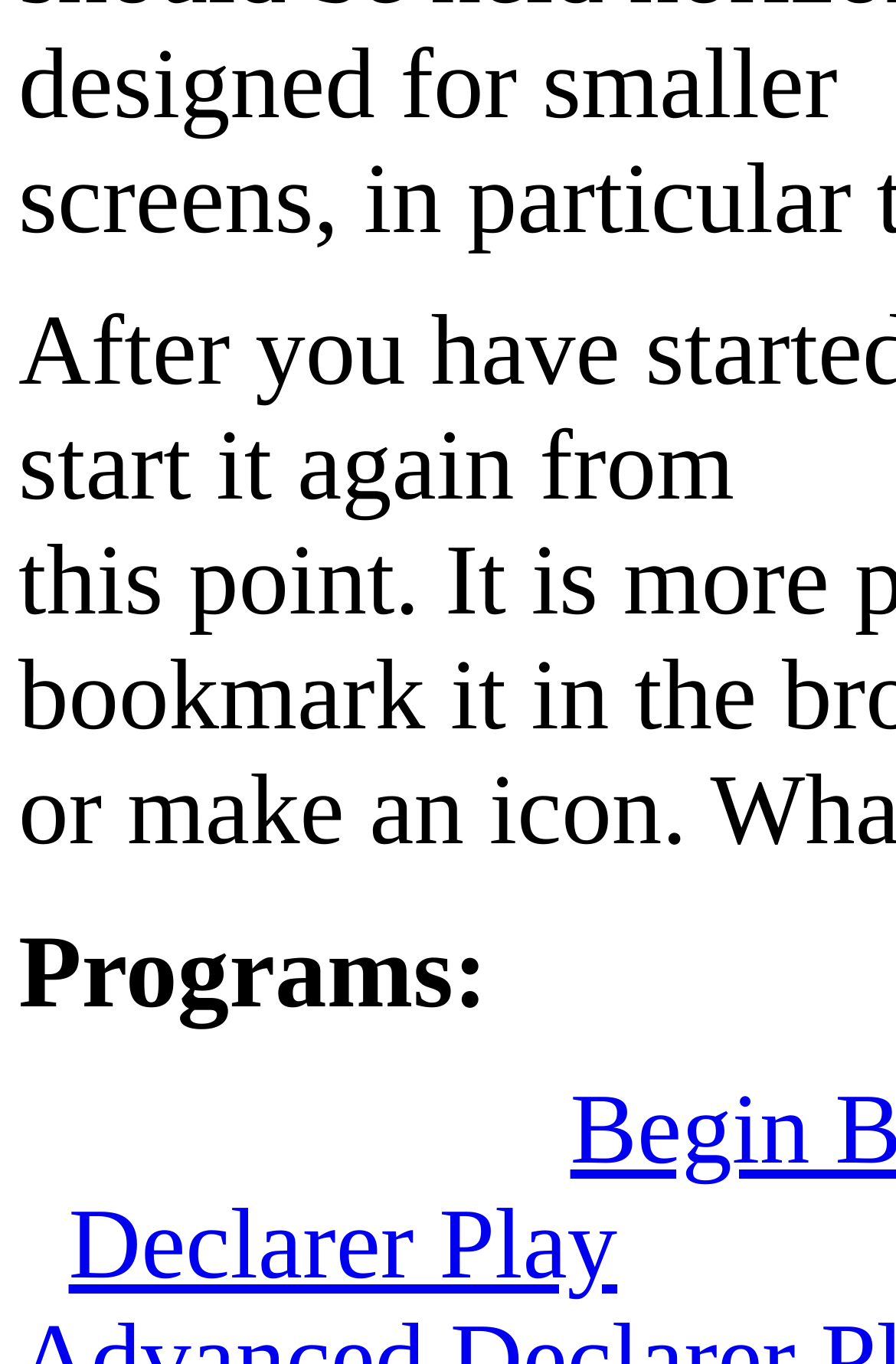Bounding box coordinates are specified in the format (top-left x, top-left y, bottom-right x, bottom-right y). All values are floating point numbers bounded between 0 and 1. Please provide the bounding box coordinate of the region this sentence describes: Declarer Play

[0.077, 0.873, 0.689, 0.954]